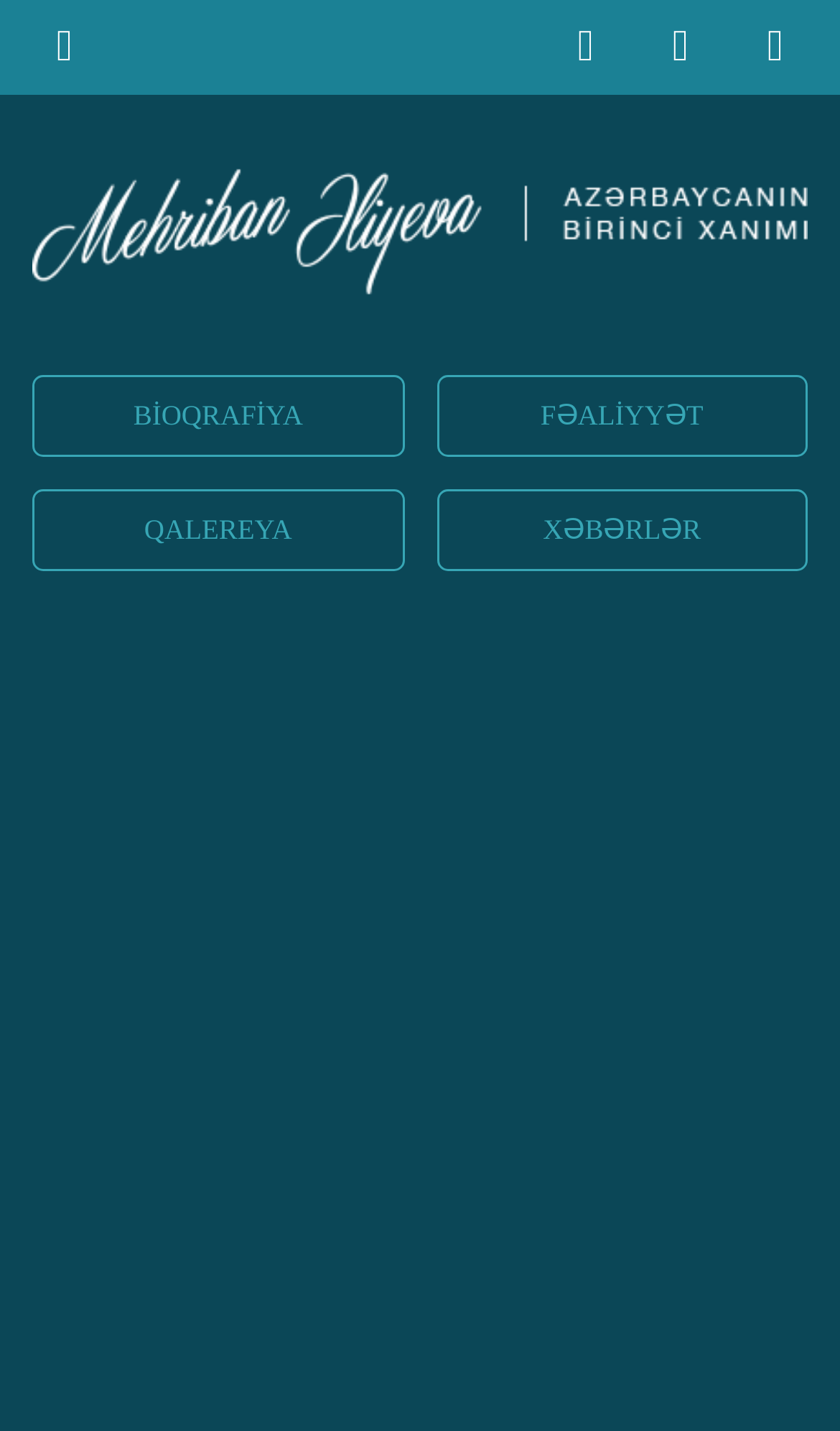What is the topic of the featured news article?
Using the image as a reference, answer with just one word or a short phrase.

VII “Xarıbülbül” Beynəlxalq Musiqi Festivalı